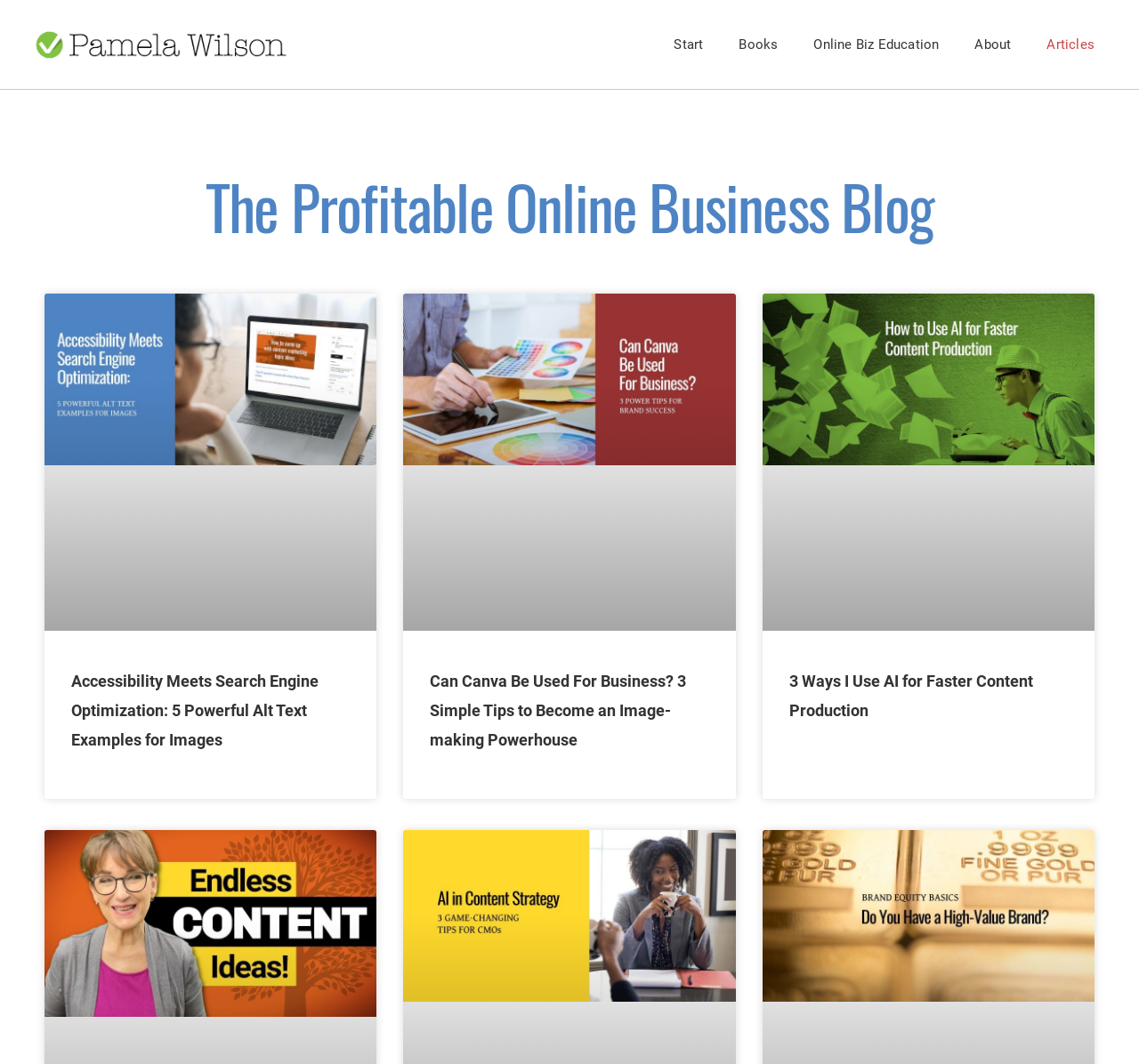What is the purpose of the website?
Using the screenshot, give a one-word or short phrase answer.

Online business coaching and education